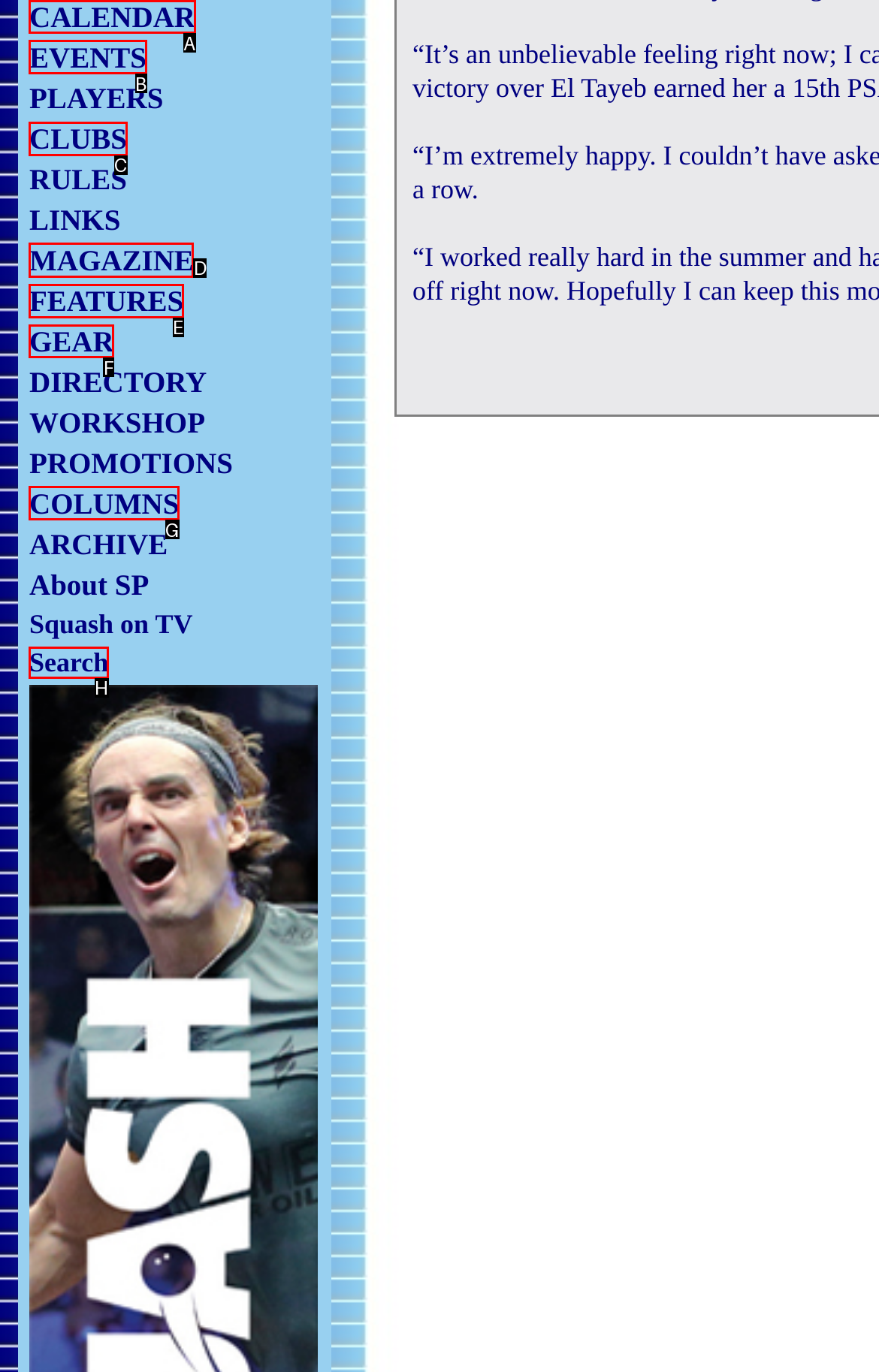Based on the given description: EVENTS, identify the correct option and provide the corresponding letter from the given choices directly.

B